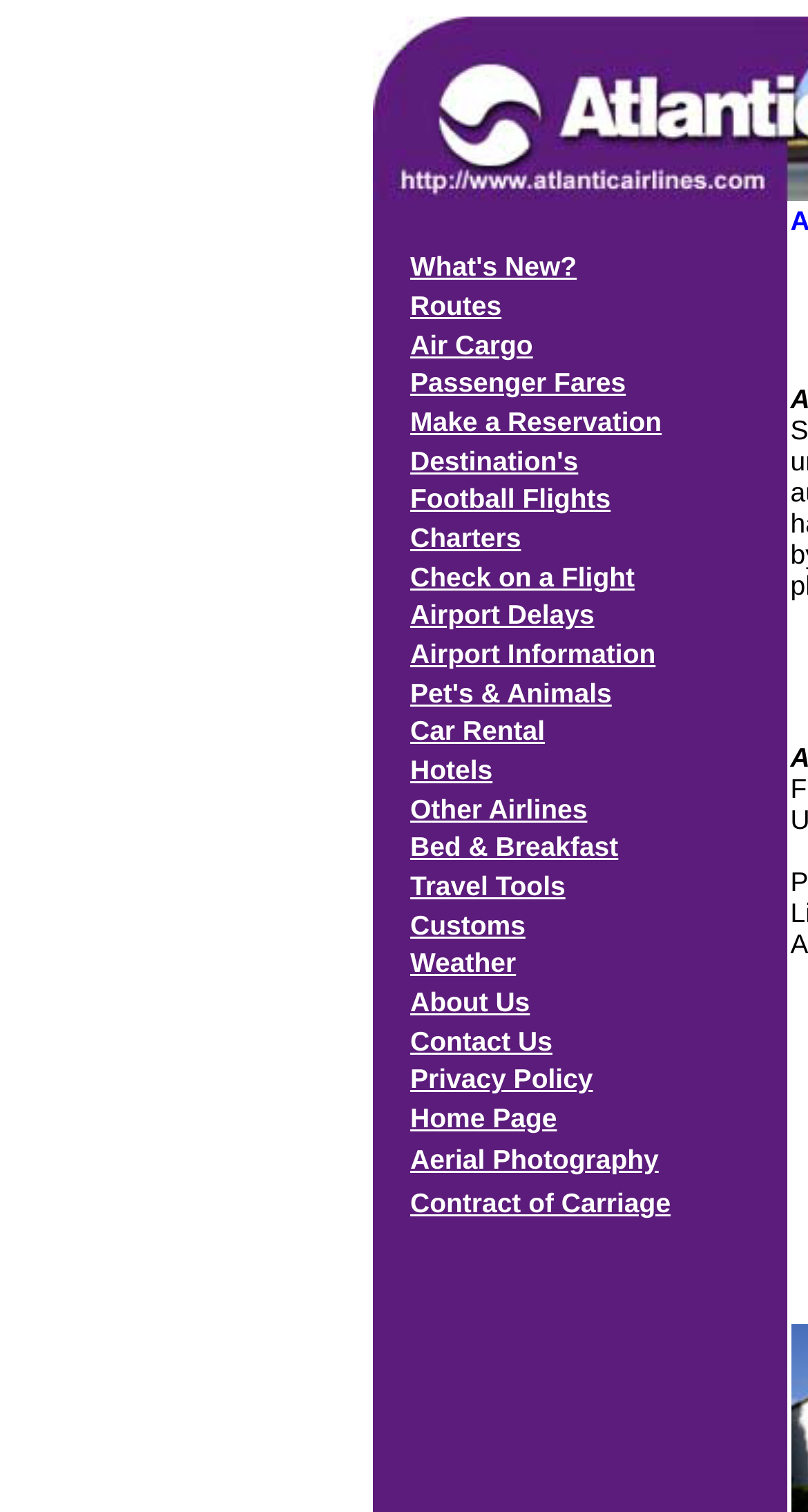Please determine the bounding box coordinates of the element to click in order to execute the following instruction: "Check on a Flight". The coordinates should be four float numbers between 0 and 1, specified as [left, top, right, bottom].

[0.508, 0.368, 0.926, 0.394]